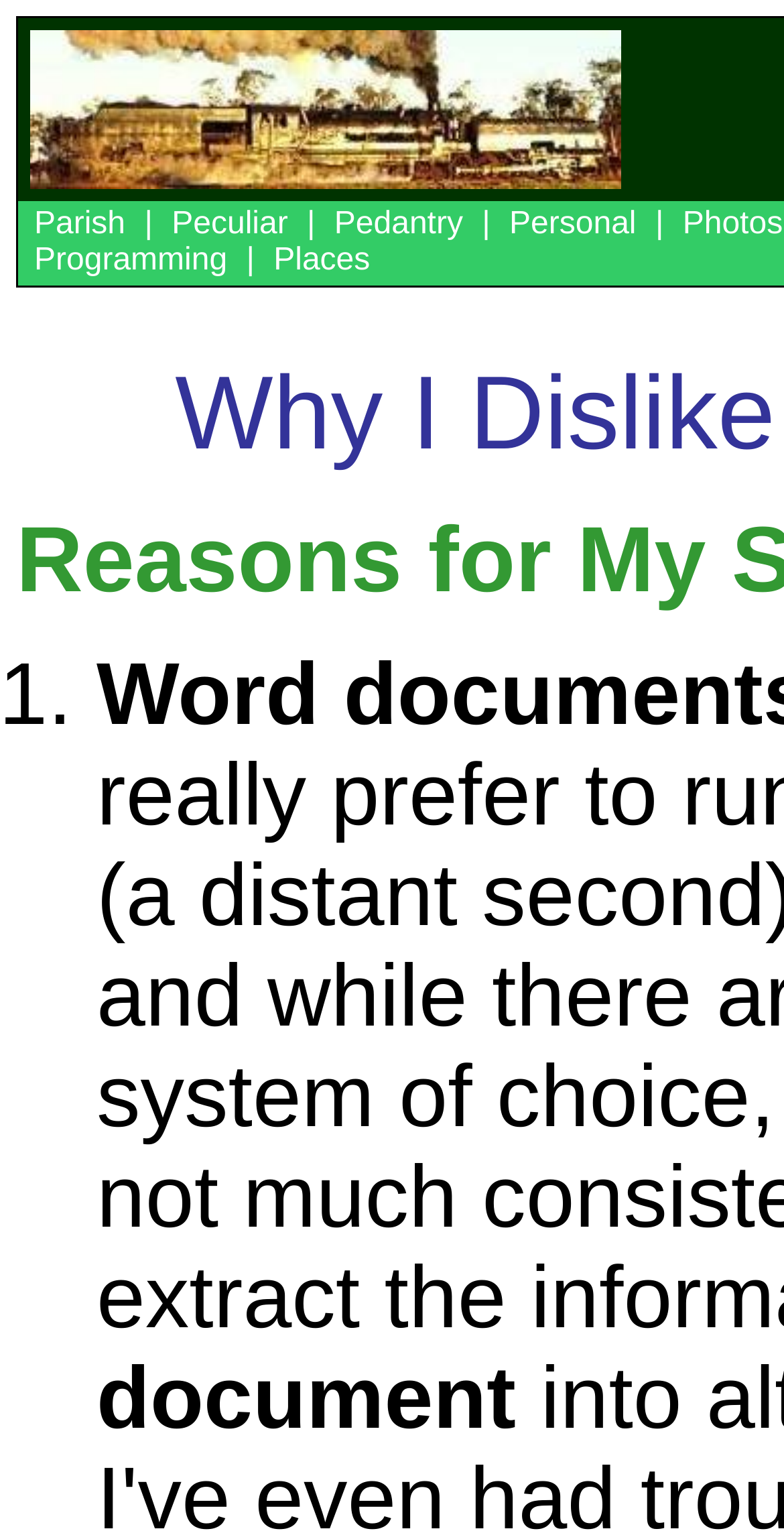Extract the bounding box coordinates for the HTML element that matches this description: "Places". The coordinates should be four float numbers between 0 and 1, i.e., [left, top, right, bottom].

[0.336, 0.159, 0.485, 0.181]